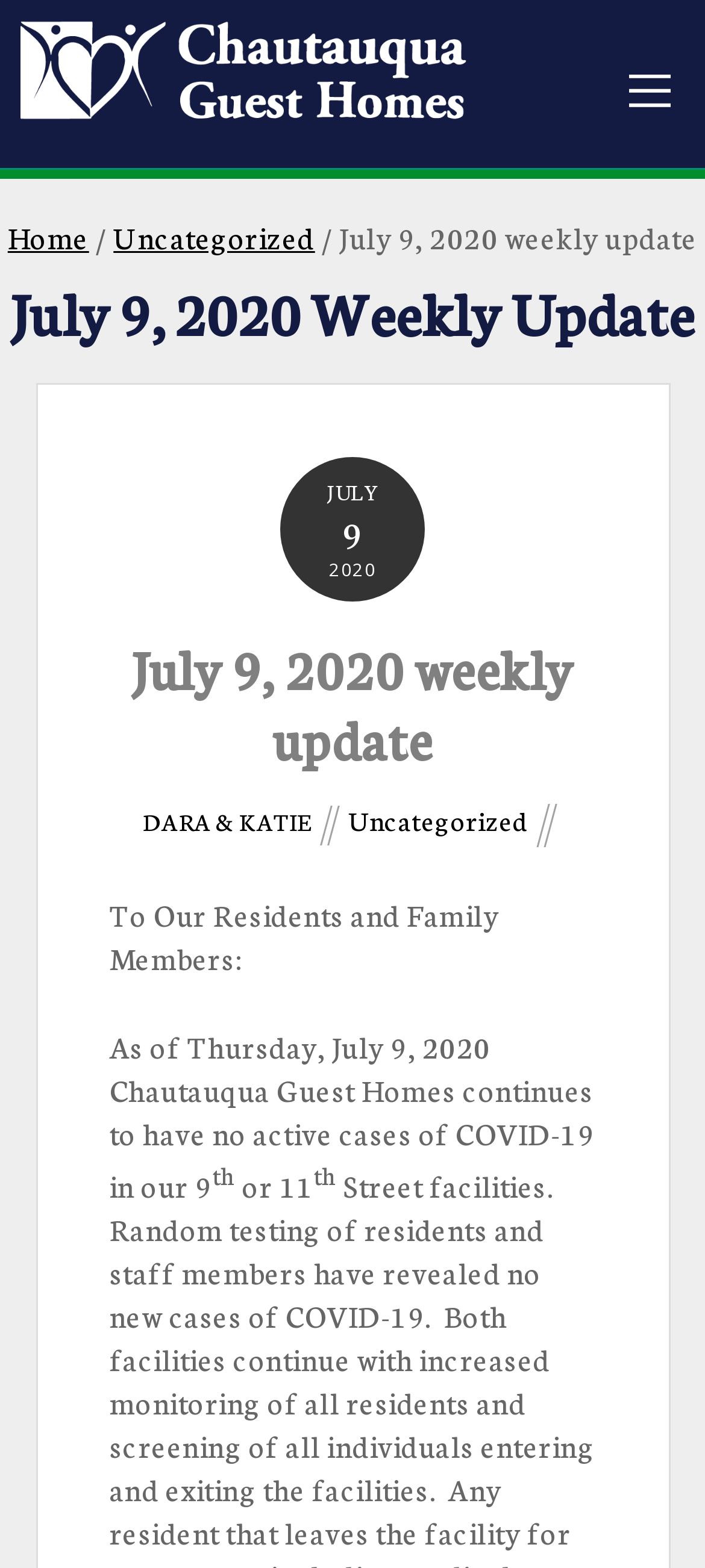Given the description "Dara & Katie", provide the bounding box coordinates of the corresponding UI element.

[0.202, 0.513, 0.443, 0.534]